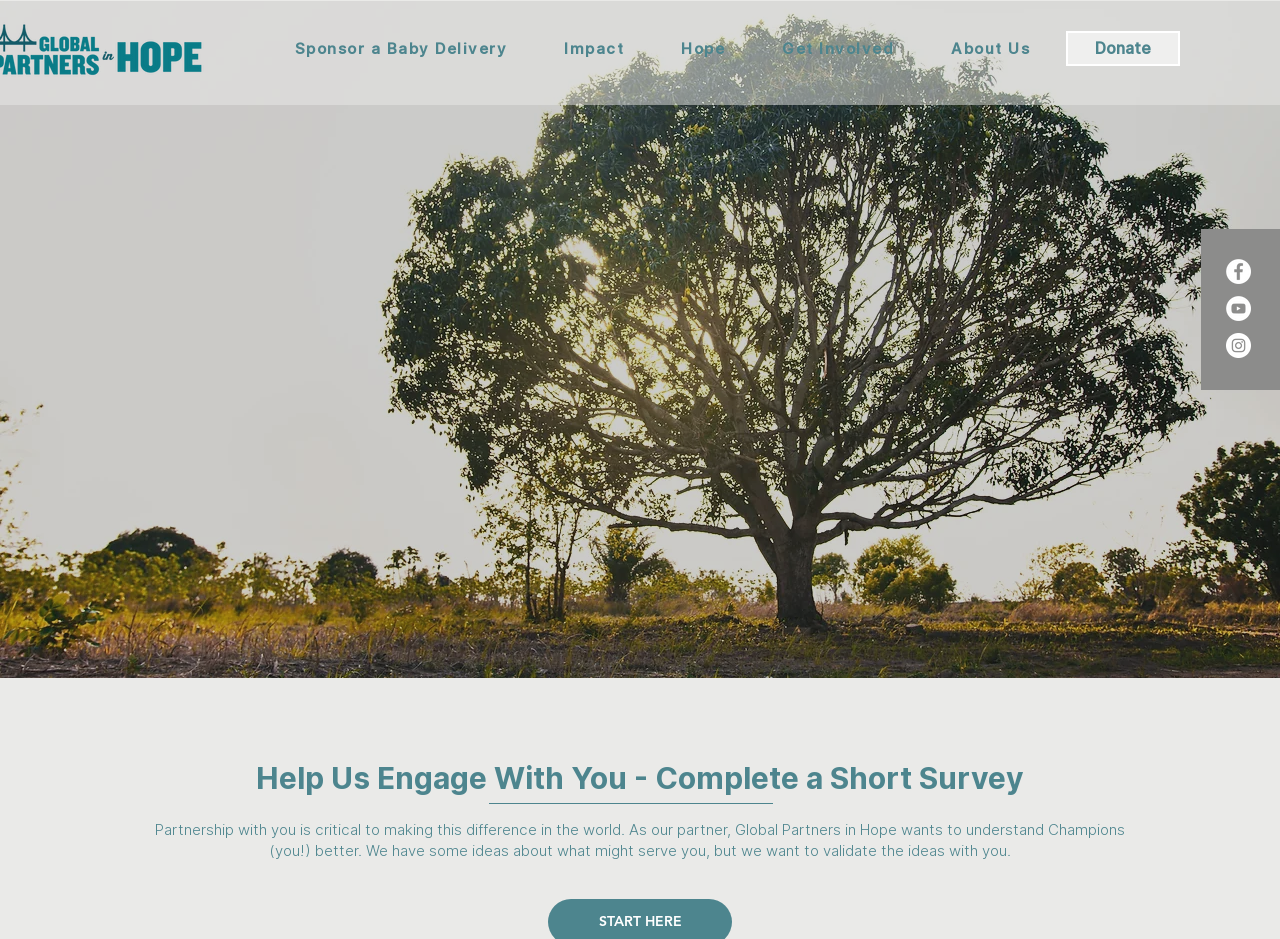Determine the bounding box coordinates in the format (top-left x, top-left y, bottom-right x, bottom-right y). Ensure all values are floating point numbers between 0 and 1. Identify the bounding box of the UI element described by: About Us

[0.724, 0.034, 0.824, 0.073]